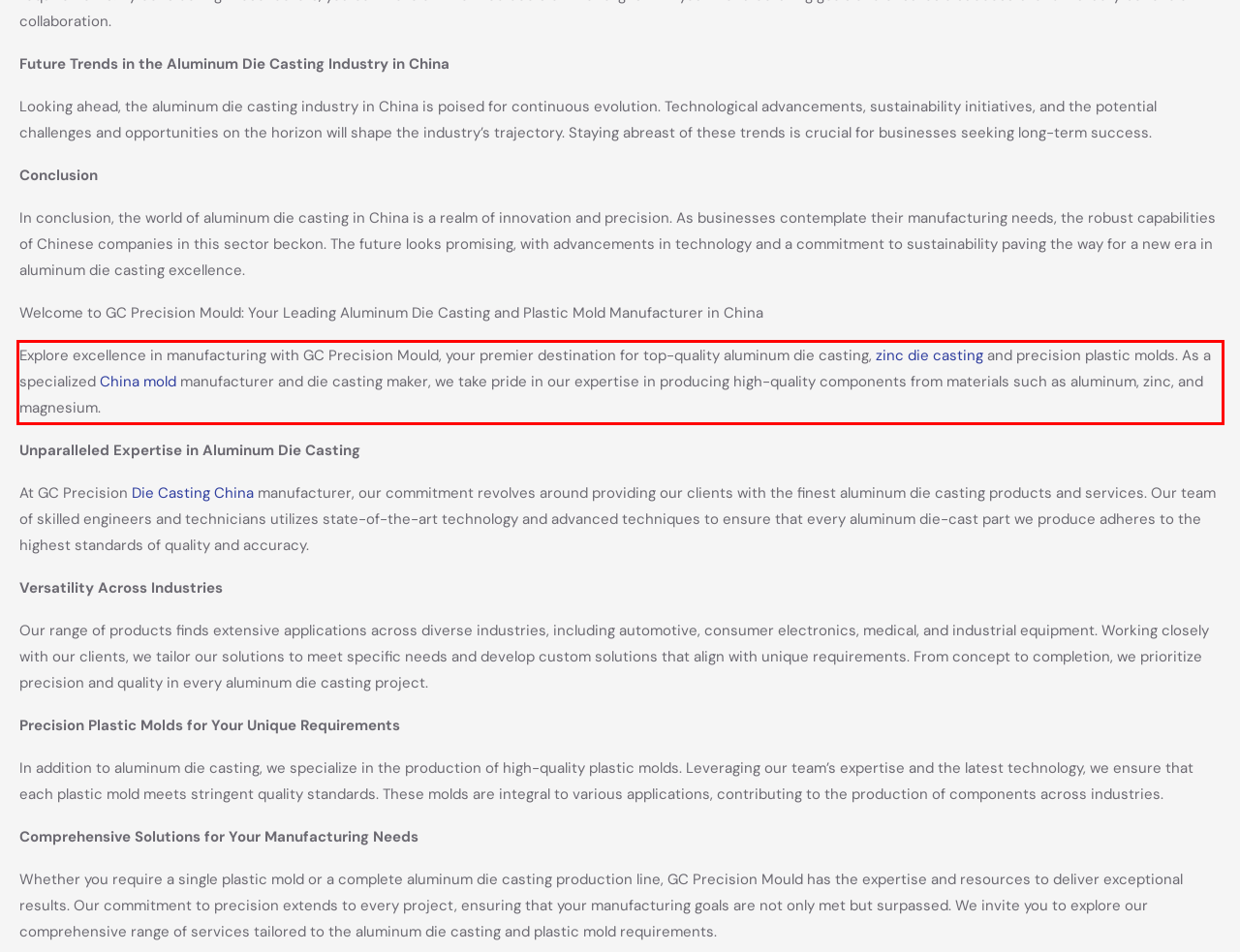Examine the webpage screenshot, find the red bounding box, and extract the text content within this marked area.

Explore excellence in manufacturing with GC Precision Mould, your premier destination for top-quality aluminum die casting, zinc die casting and precision plastic molds. As a specialized China mold manufacturer and die casting maker, we take pride in our expertise in producing high-quality components from materials such as aluminum, zinc, and magnesium.